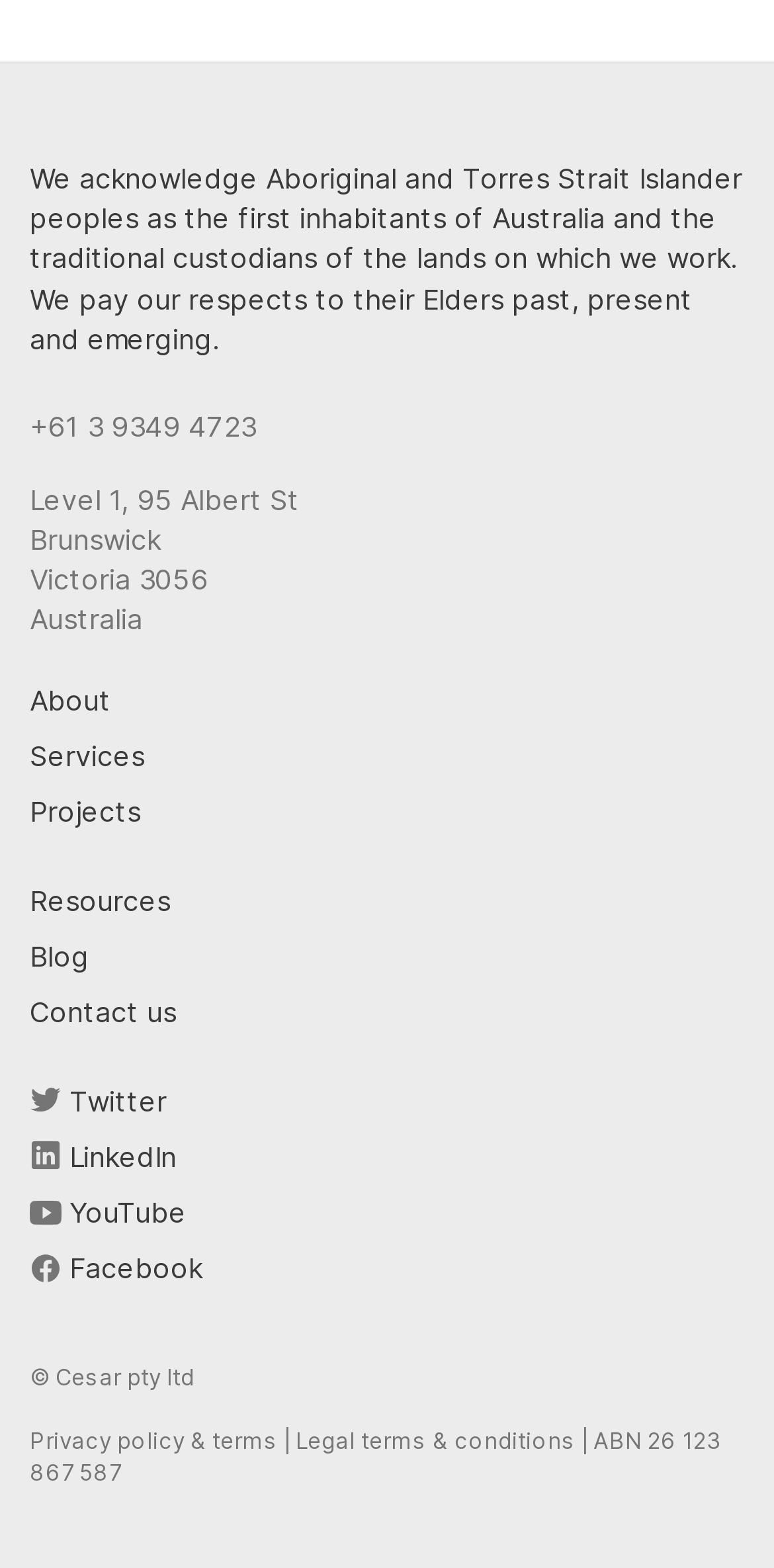Find the bounding box coordinates for the area that must be clicked to perform this action: "Contact us".

[0.038, 0.628, 0.962, 0.664]